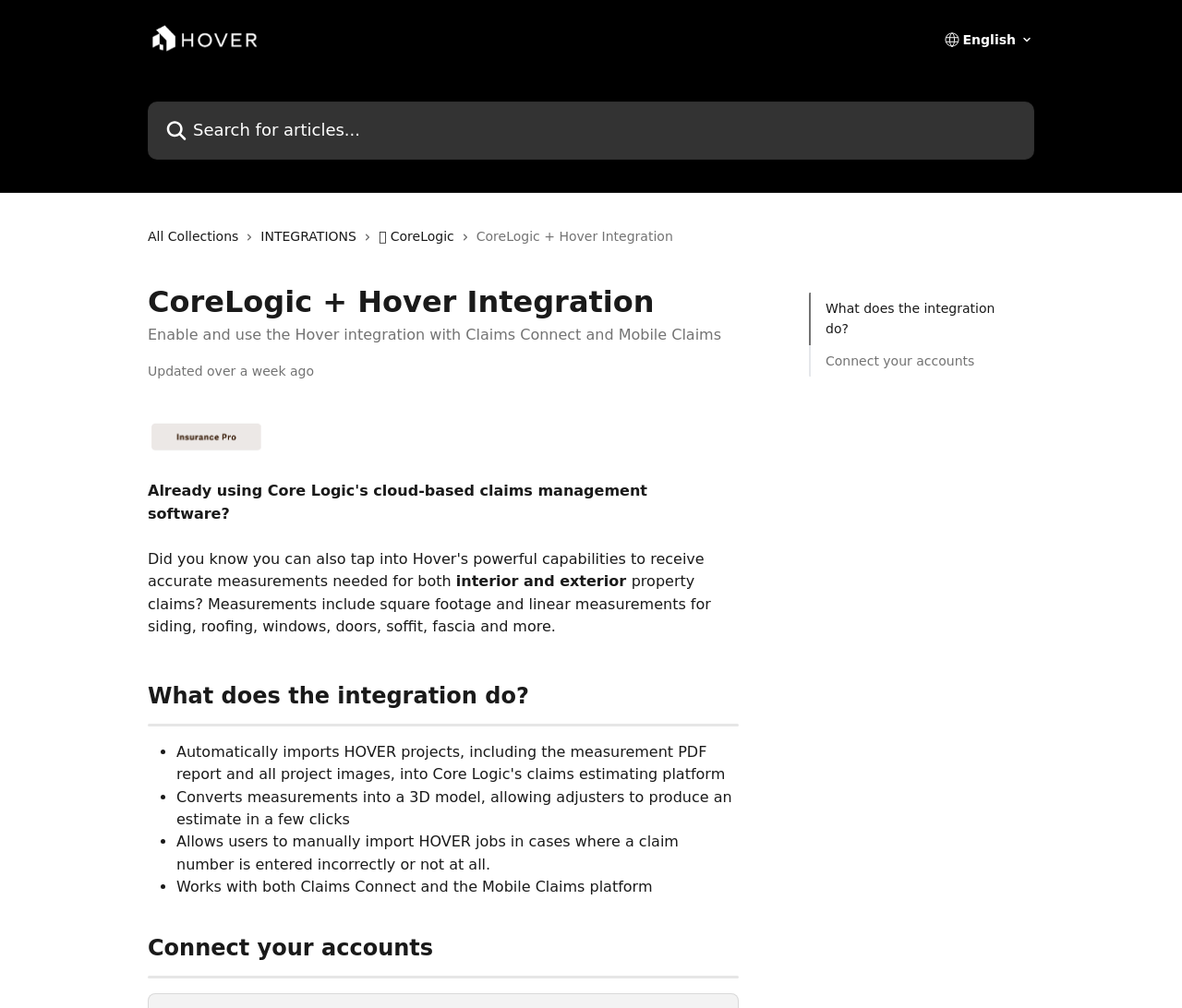What is the name of the platform that works with Hover integration?
Using the image, provide a concise answer in one word or a short phrase.

Claims Connect and Mobile Claims